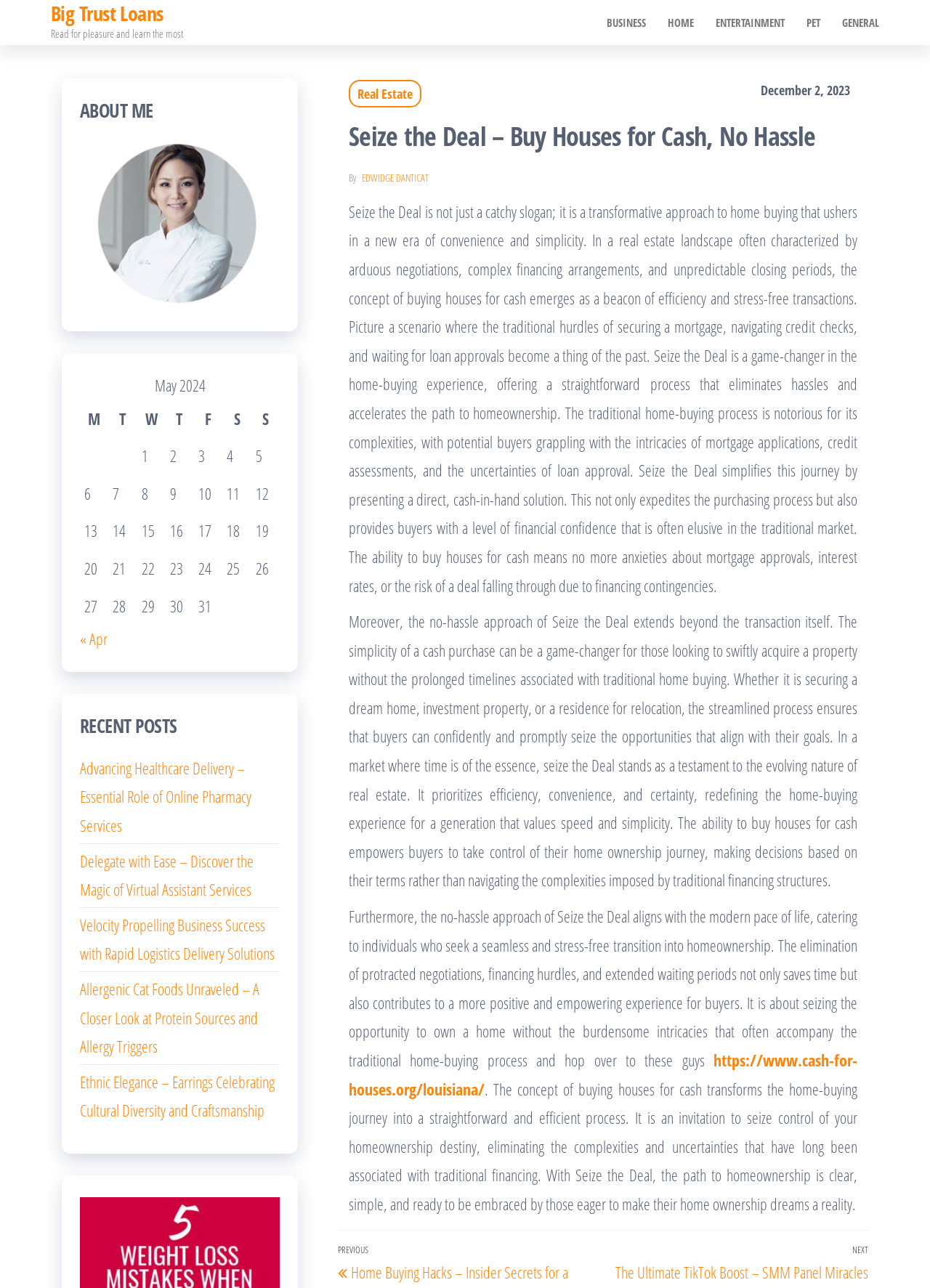Locate the UI element described as follows: "Real Estate". Return the bounding box coordinates as four float numbers between 0 and 1 in the order [left, top, right, bottom].

[0.375, 0.062, 0.453, 0.083]